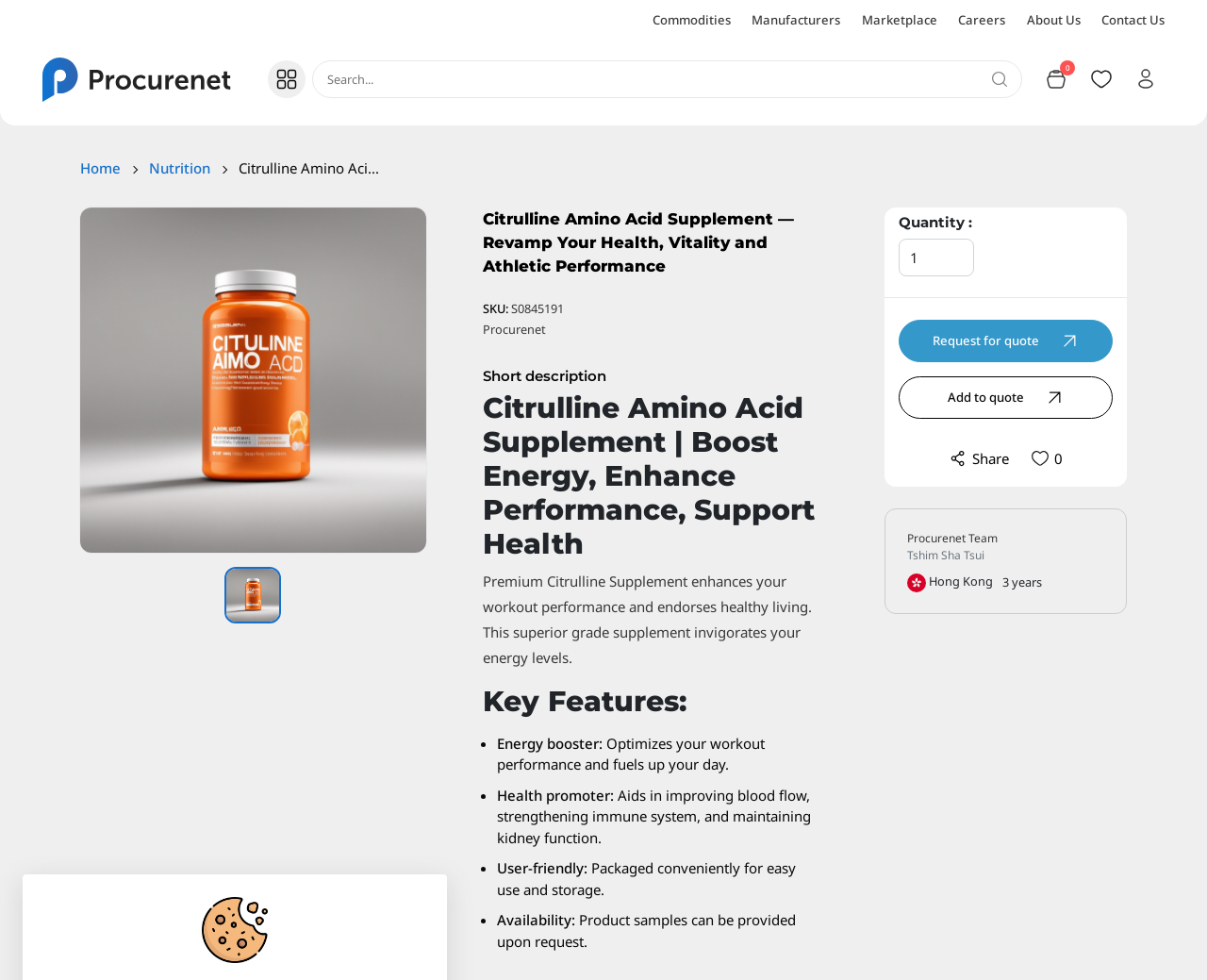Identify and extract the main heading of the webpage.

Citrulline Amino Acid Supplement — Revamp Your Health, Vitality and Athletic Performance